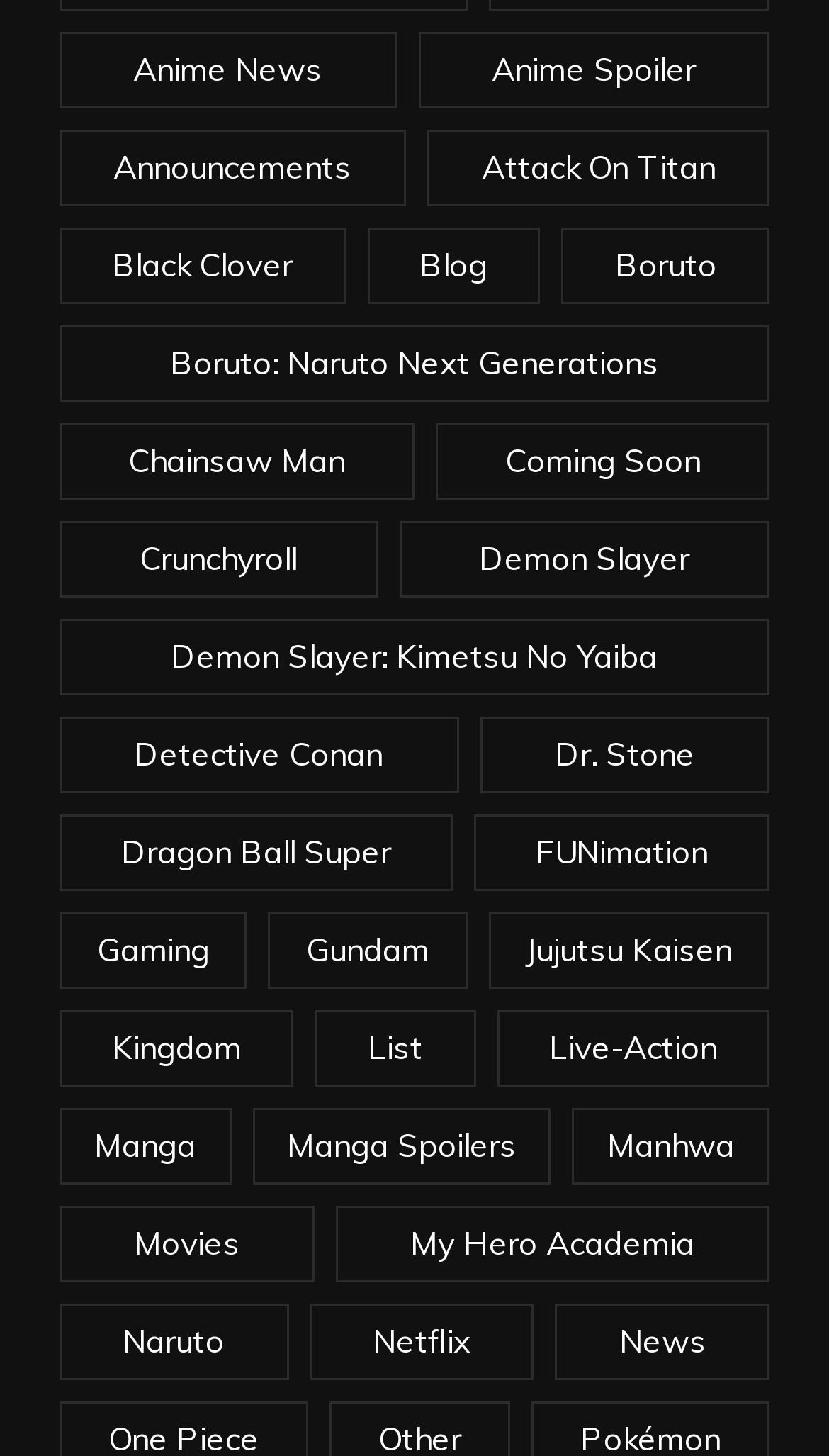Specify the bounding box coordinates of the element's area that should be clicked to execute the given instruction: "View Anime News". The coordinates should be four float numbers between 0 and 1, i.e., [left, top, right, bottom].

[0.071, 0.022, 0.478, 0.074]